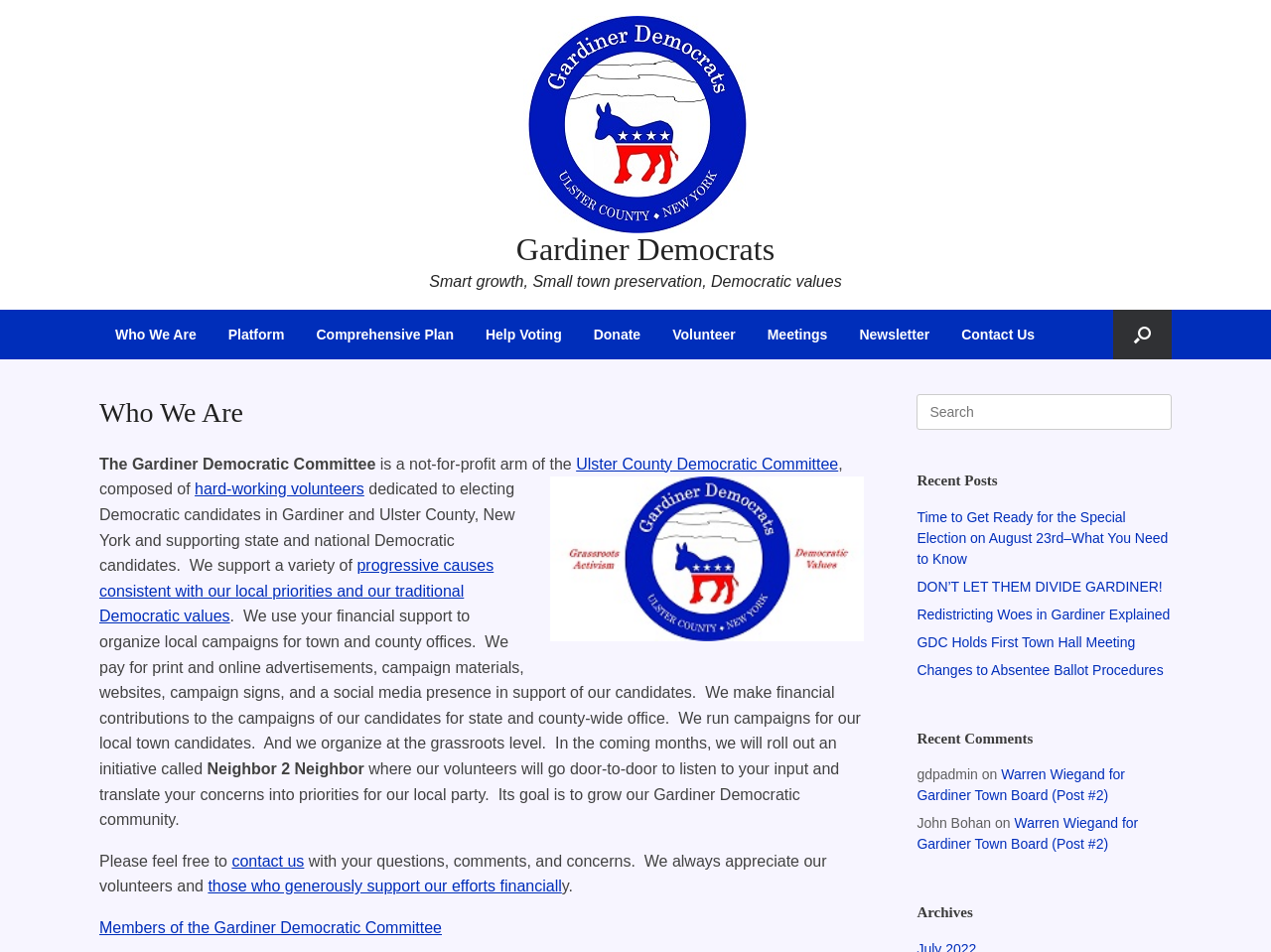Pinpoint the bounding box coordinates of the area that must be clicked to complete this instruction: "Read about Who We Are".

[0.078, 0.414, 0.68, 0.453]